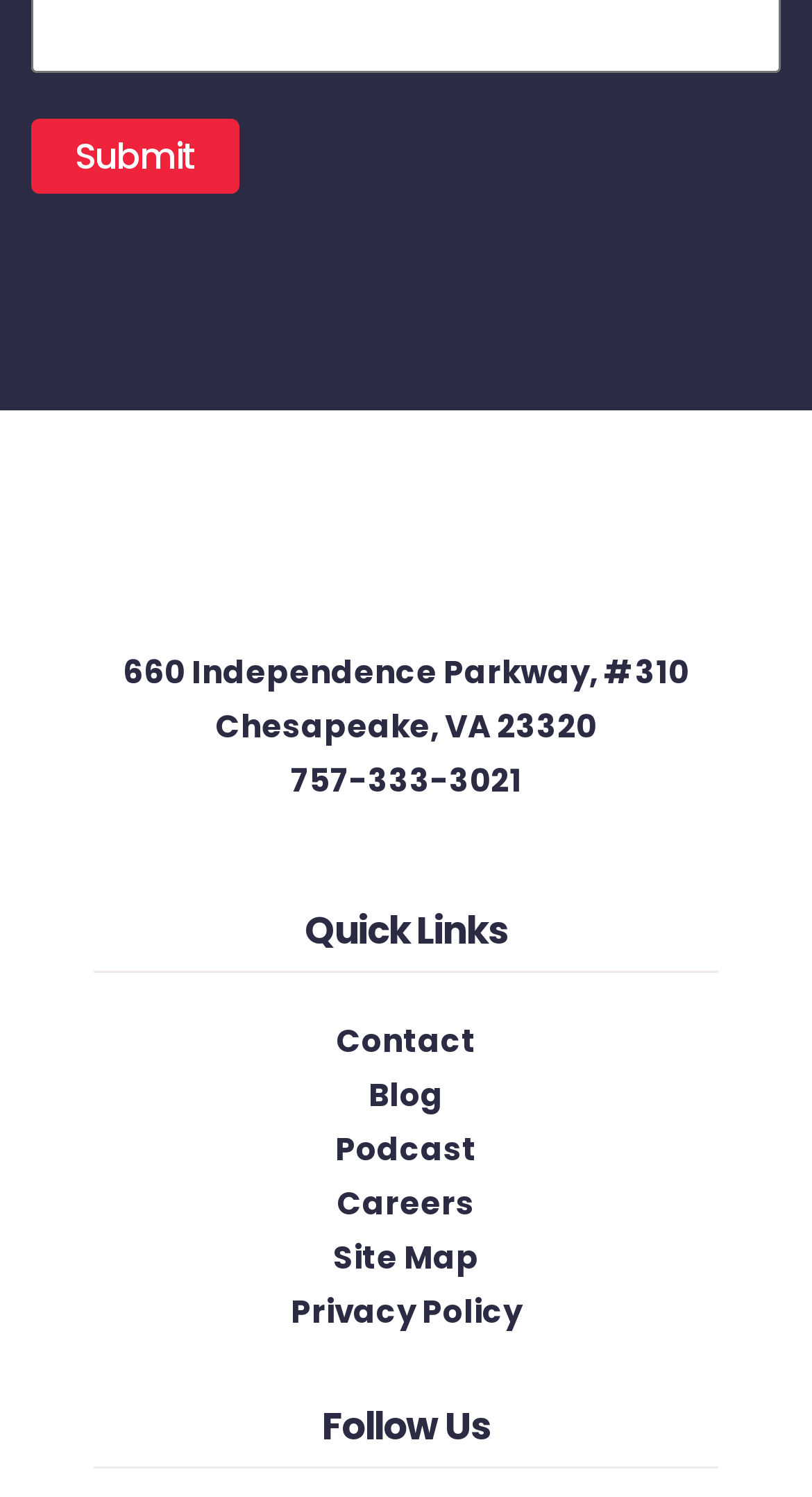From the given element description: "Site Map", find the bounding box for the UI element. Provide the coordinates as four float numbers between 0 and 1, in the order [left, top, right, bottom].

[0.41, 0.825, 0.59, 0.854]